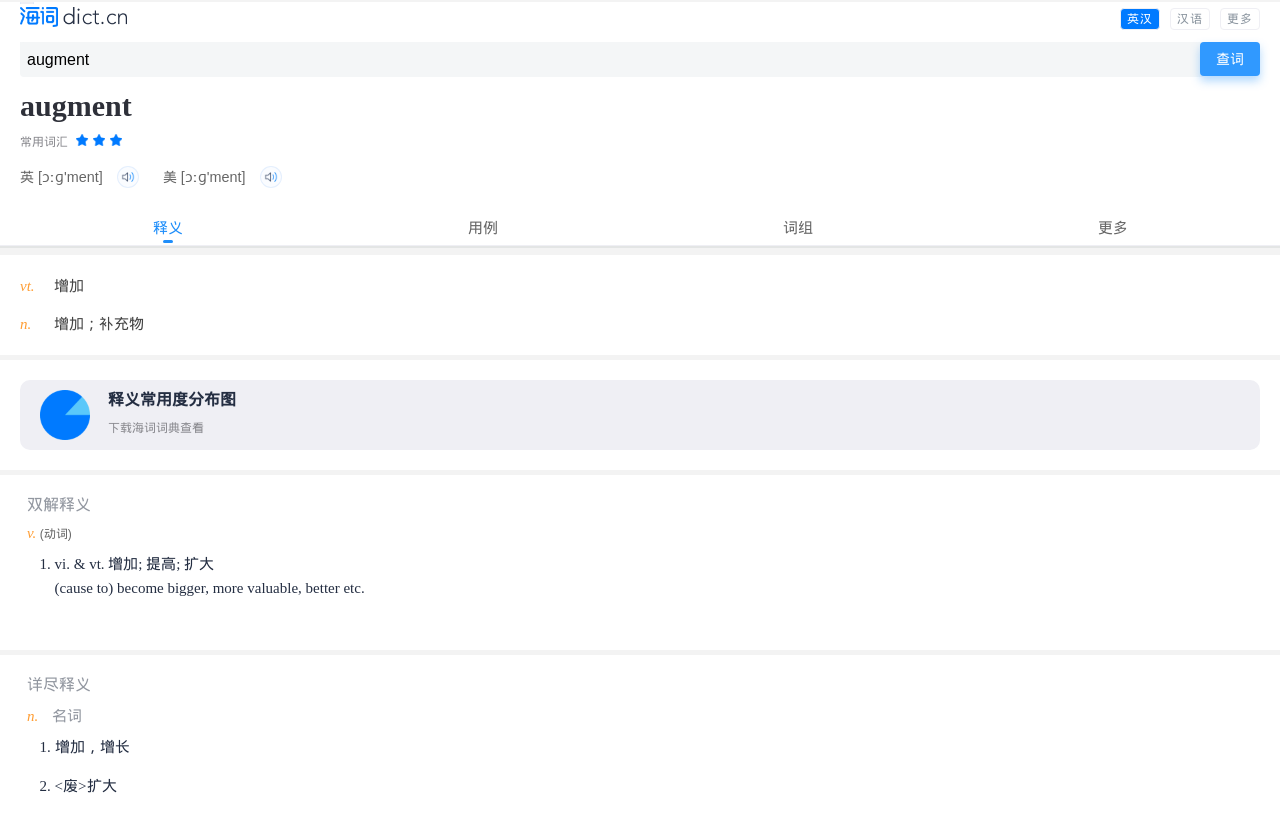Determine the bounding box coordinates for the region that must be clicked to execute the following instruction: "view more definitions".

[0.857, 0.269, 0.881, 0.29]